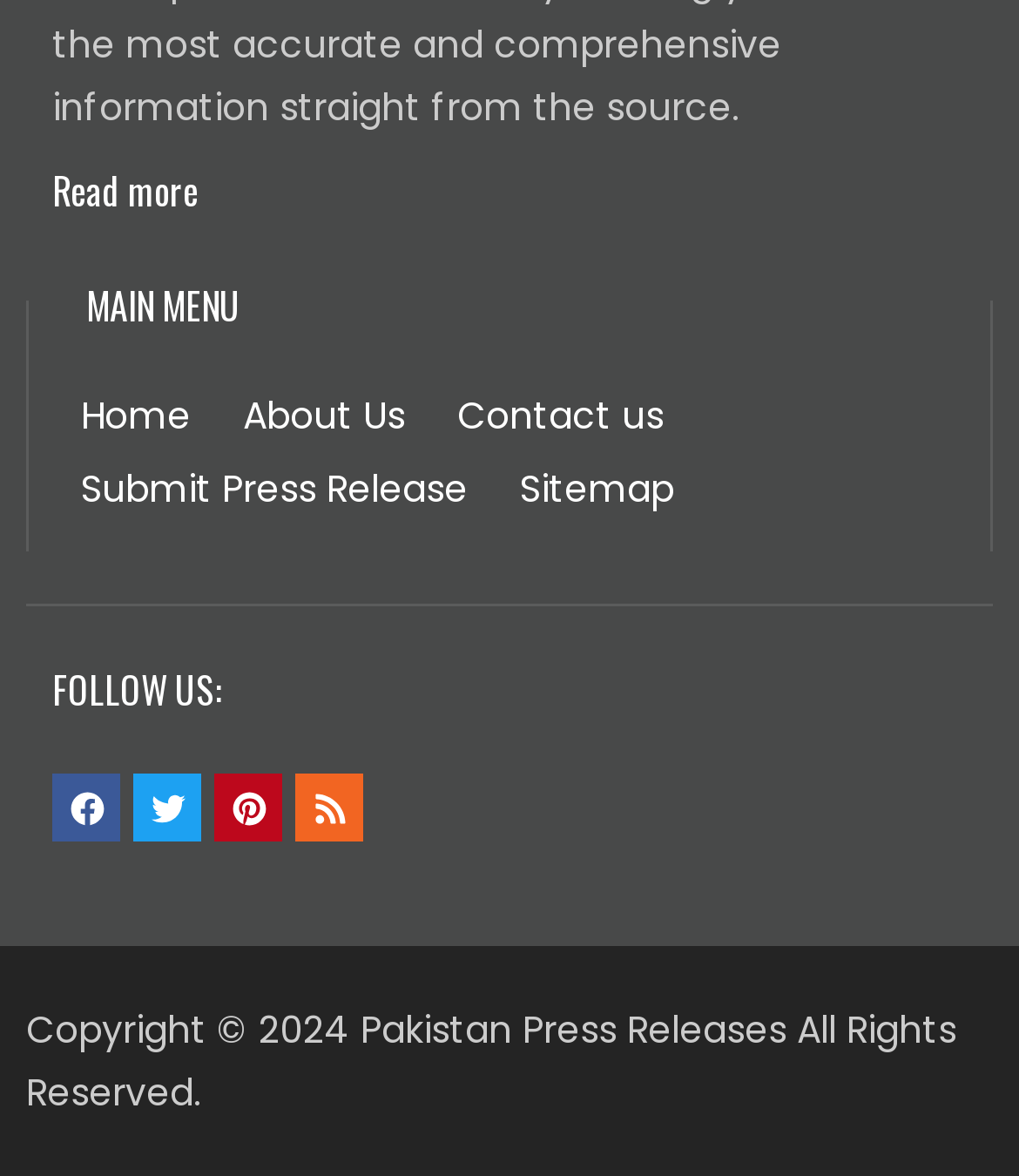Pinpoint the bounding box coordinates of the area that must be clicked to complete this instruction: "Go to Home".

[0.054, 0.323, 0.213, 0.385]